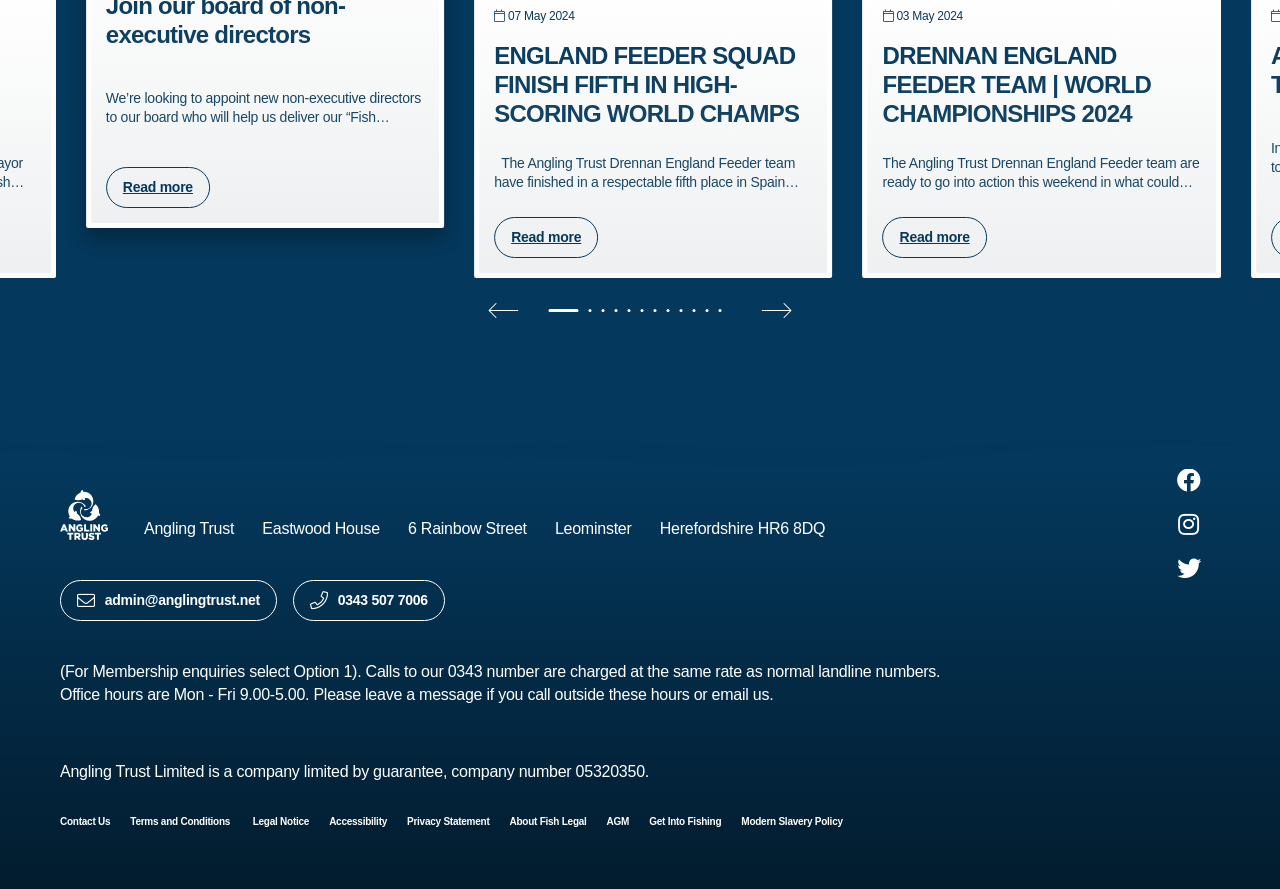Based on the description "Get Into Fishing", find the bounding box of the specified UI element.

[0.507, 0.918, 0.564, 0.93]